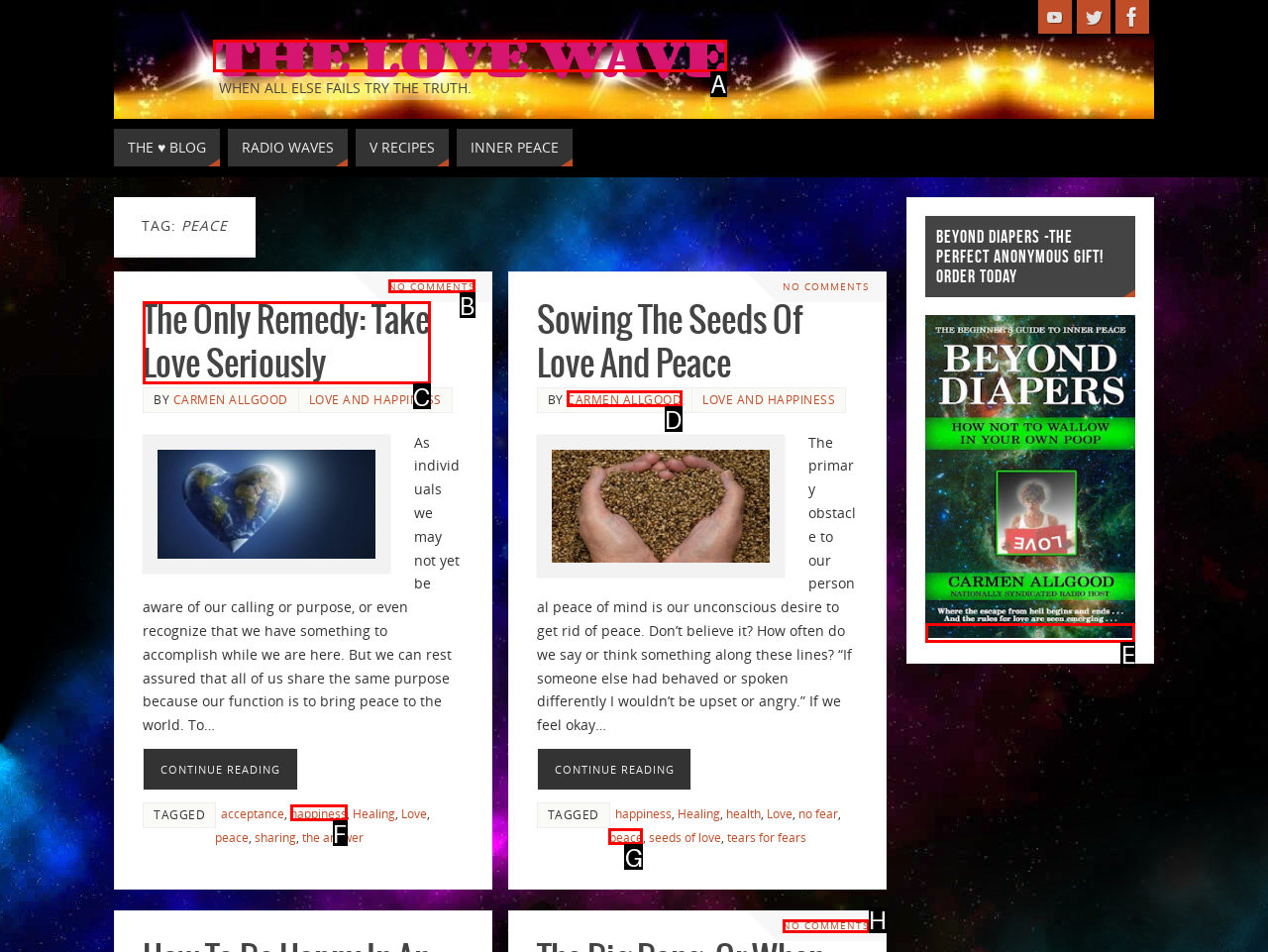Tell me the letter of the UI element to click in order to accomplish the following task: Click on THE LOVE WAVE
Answer with the letter of the chosen option from the given choices directly.

A